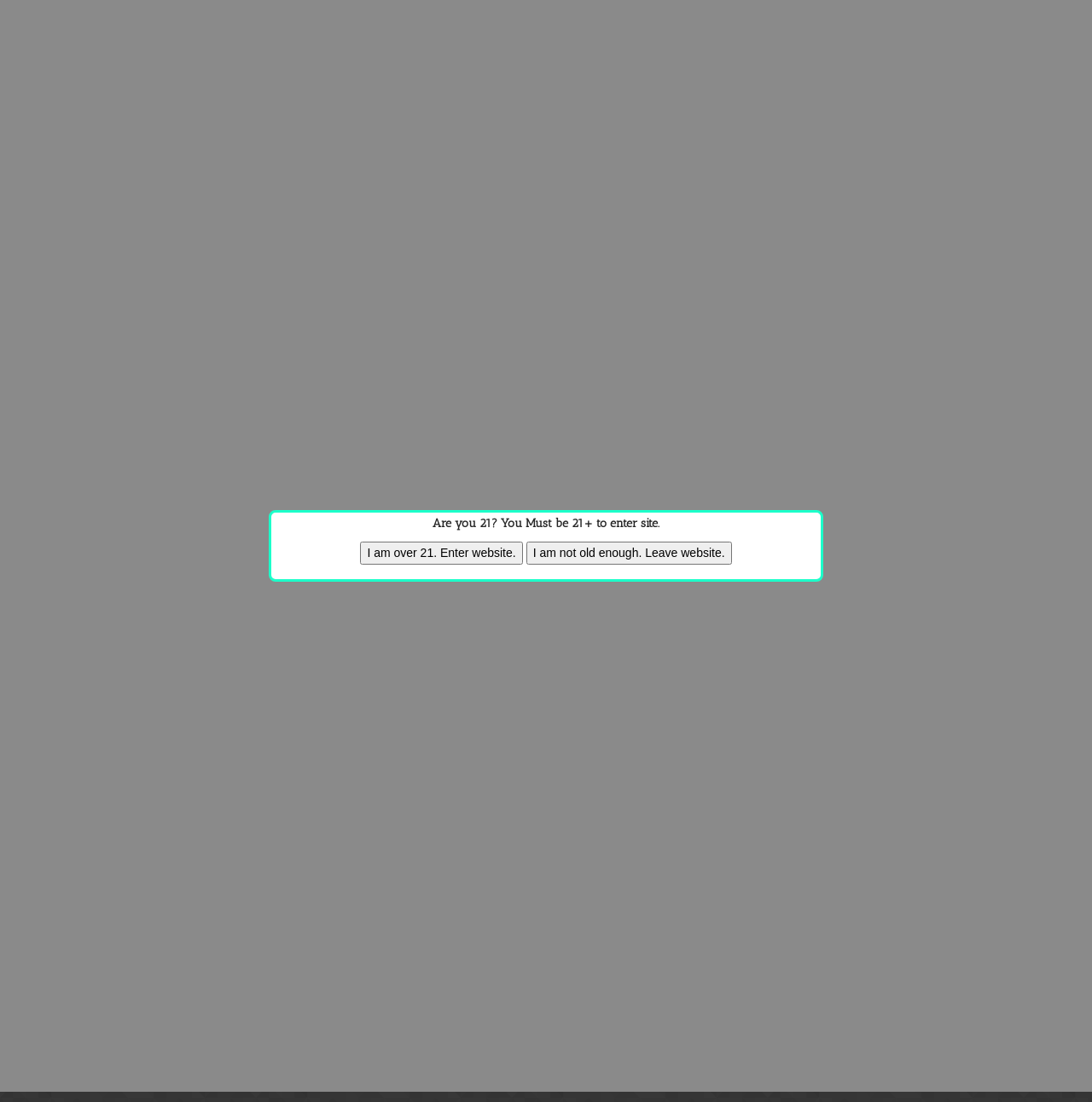Could you highlight the region that needs to be clicked to execute the instruction: "Search for something"?

[0.695, 0.227, 0.867, 0.257]